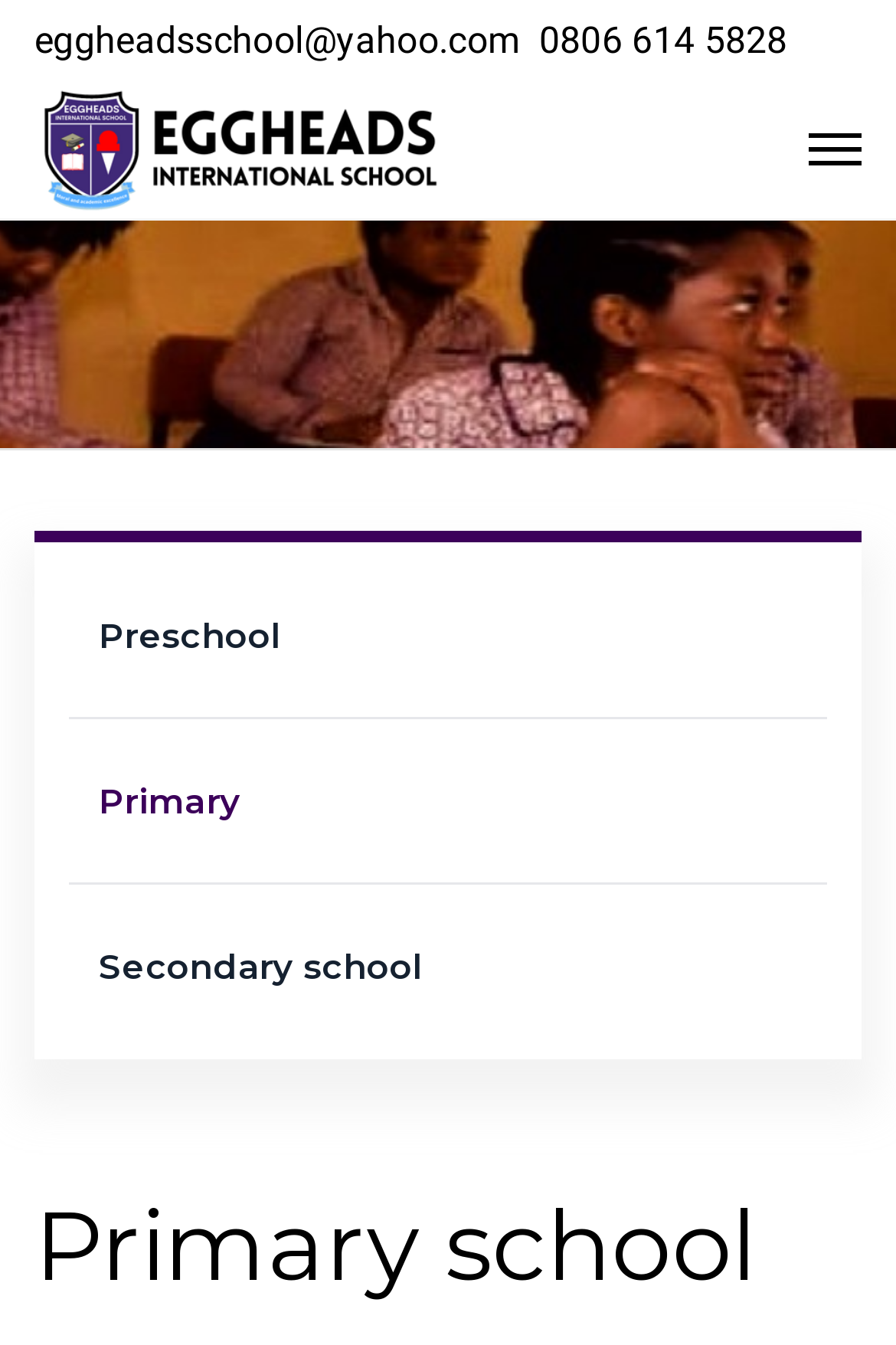Give a complete and precise description of the webpage's appearance.

The webpage is about Eggheads International School, specifically its primary school section. At the top left corner, there is a mobile logo image, which is also a link. Below the logo, there are three links: an email address, a non-clickable static text element, and a phone number. 

On the top right side, there are three horizontal separators, which are not clickable. 

The main content of the webpage is divided into sections, with a prominent heading "Primary school" at the bottom left corner. Above the heading, there are three links: "Preschool", "Primary", and "Secondary school", which are arranged vertically from top to bottom, taking up the majority of the page's width.